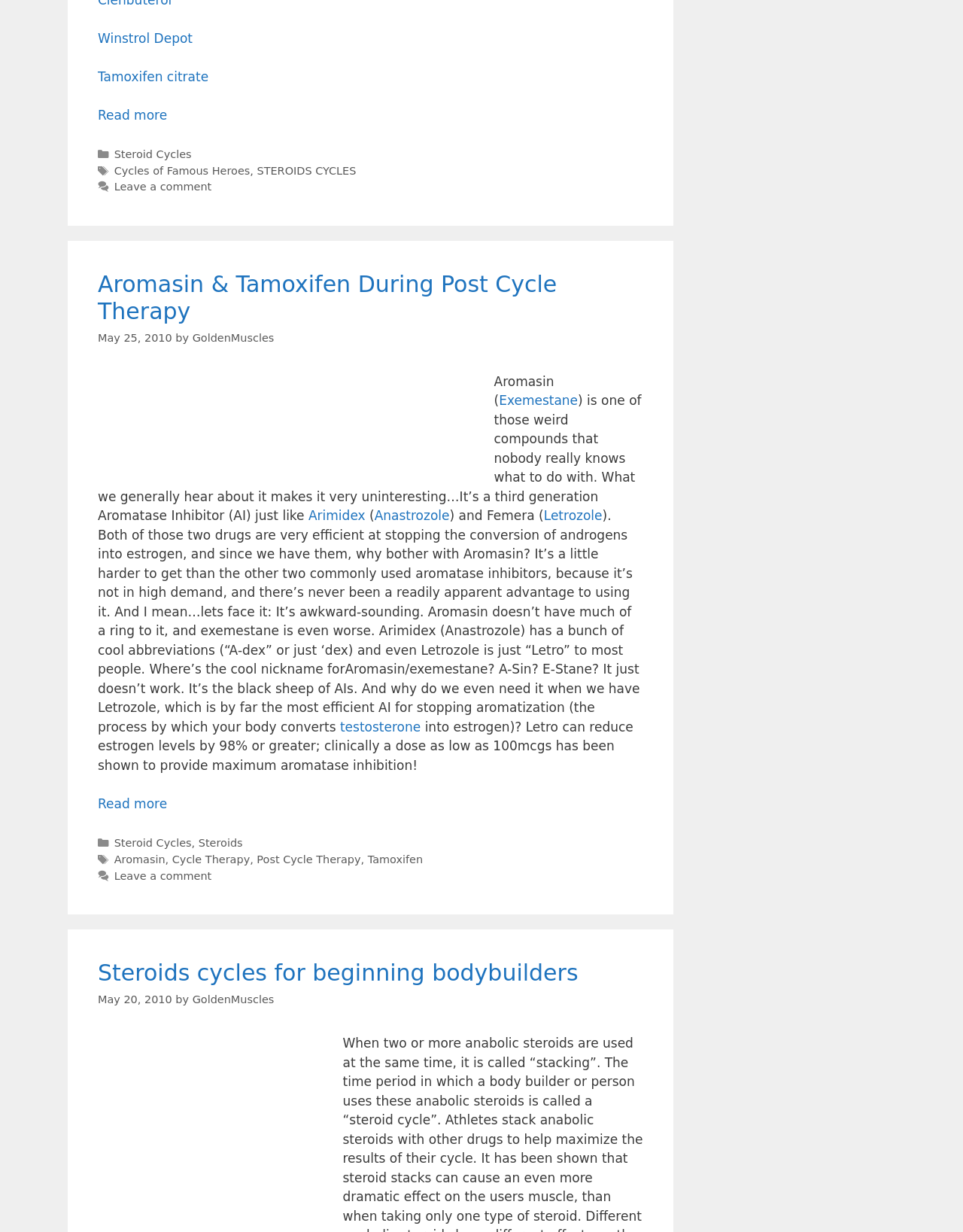What is the title of the first article?
Provide an in-depth and detailed answer to the question.

I found the title of the first article by looking at the heading element with the text 'Aromasin & Tamoxifen During Post Cycle Therapy' inside the article section.